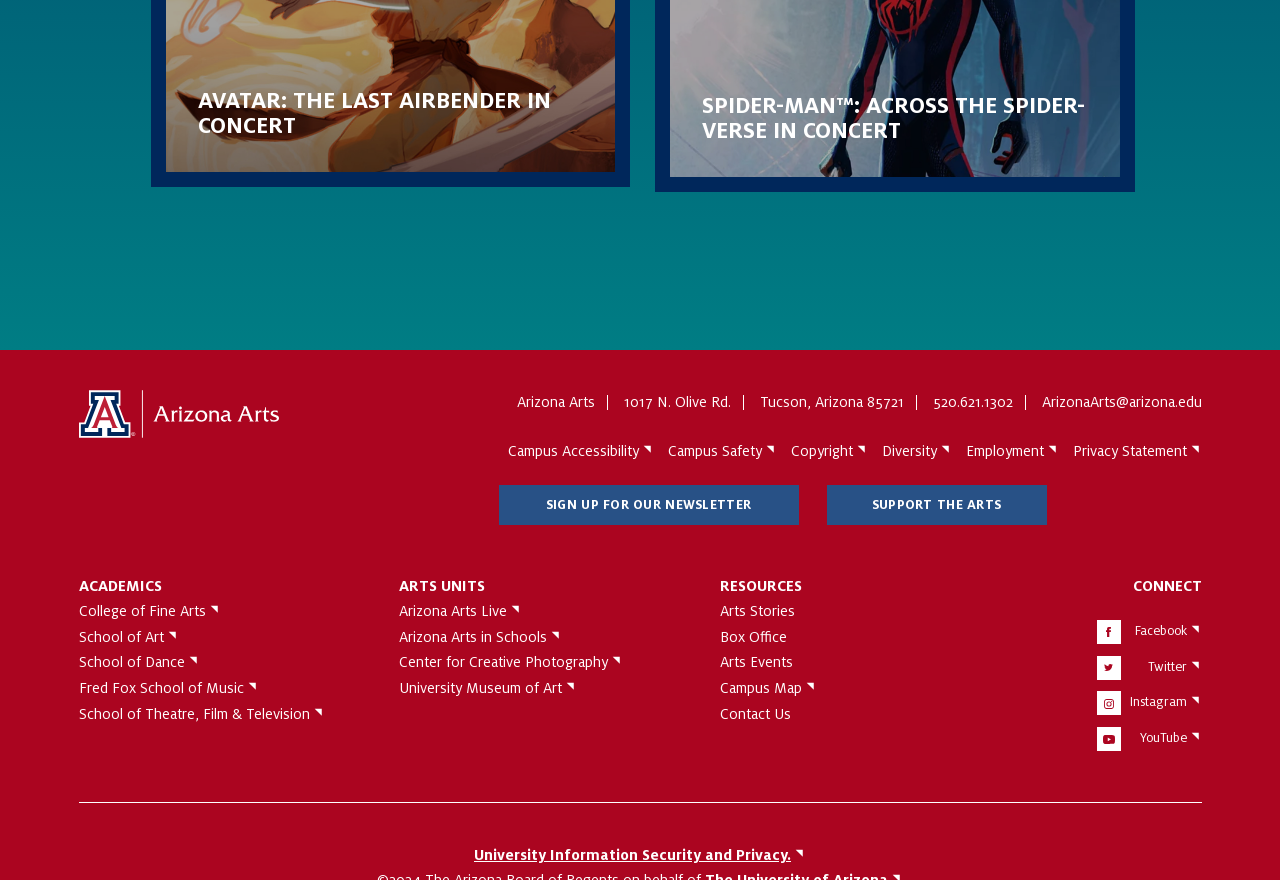Find the bounding box coordinates of the area to click in order to follow the instruction: "Call the phone number 520.621.1302".

[0.729, 0.447, 0.791, 0.466]